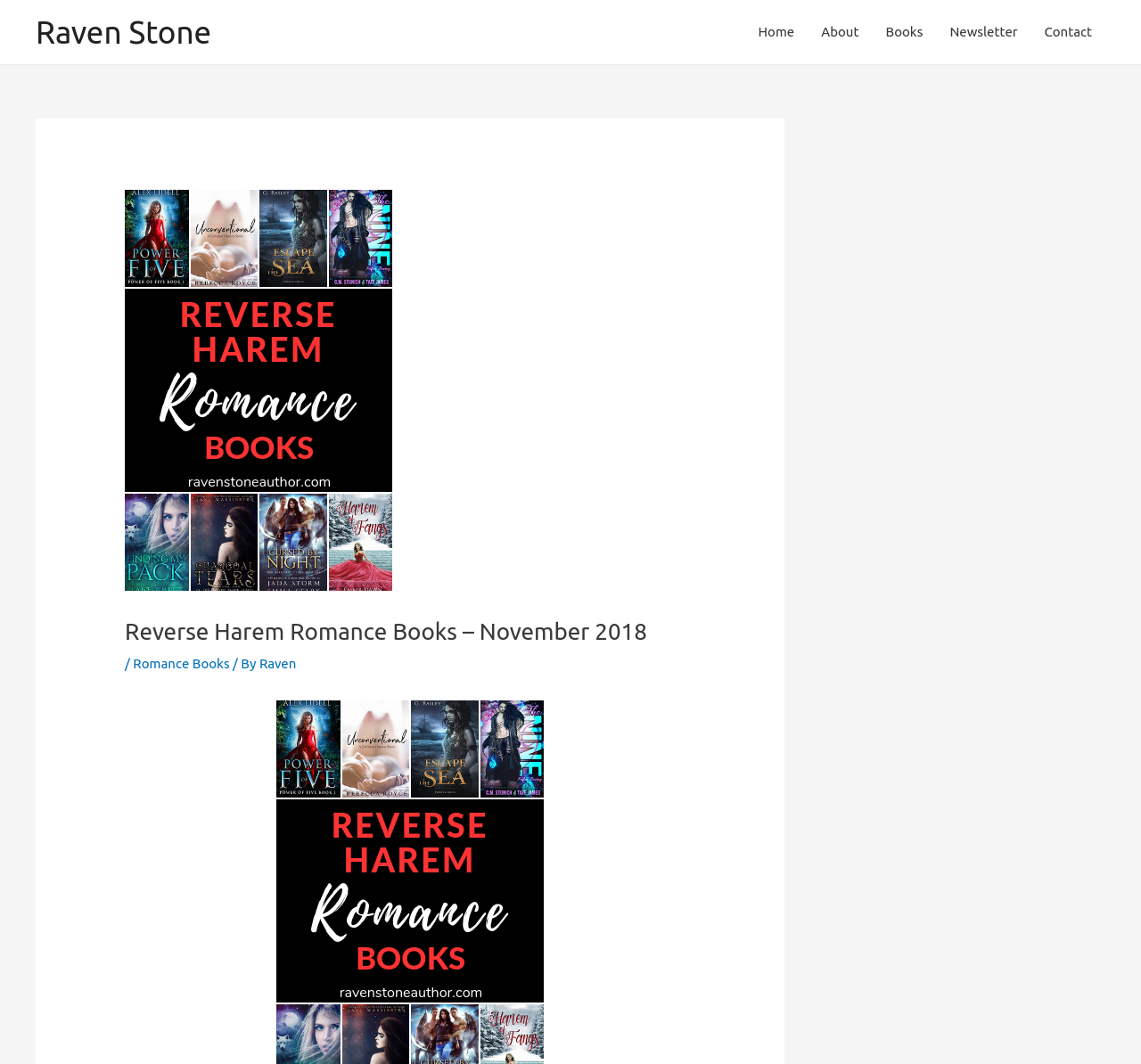Can you find the bounding box coordinates for the element that needs to be clicked to execute this instruction: "check contact page"? The coordinates should be given as four float numbers between 0 and 1, i.e., [left, top, right, bottom].

[0.904, 0.001, 0.969, 0.059]